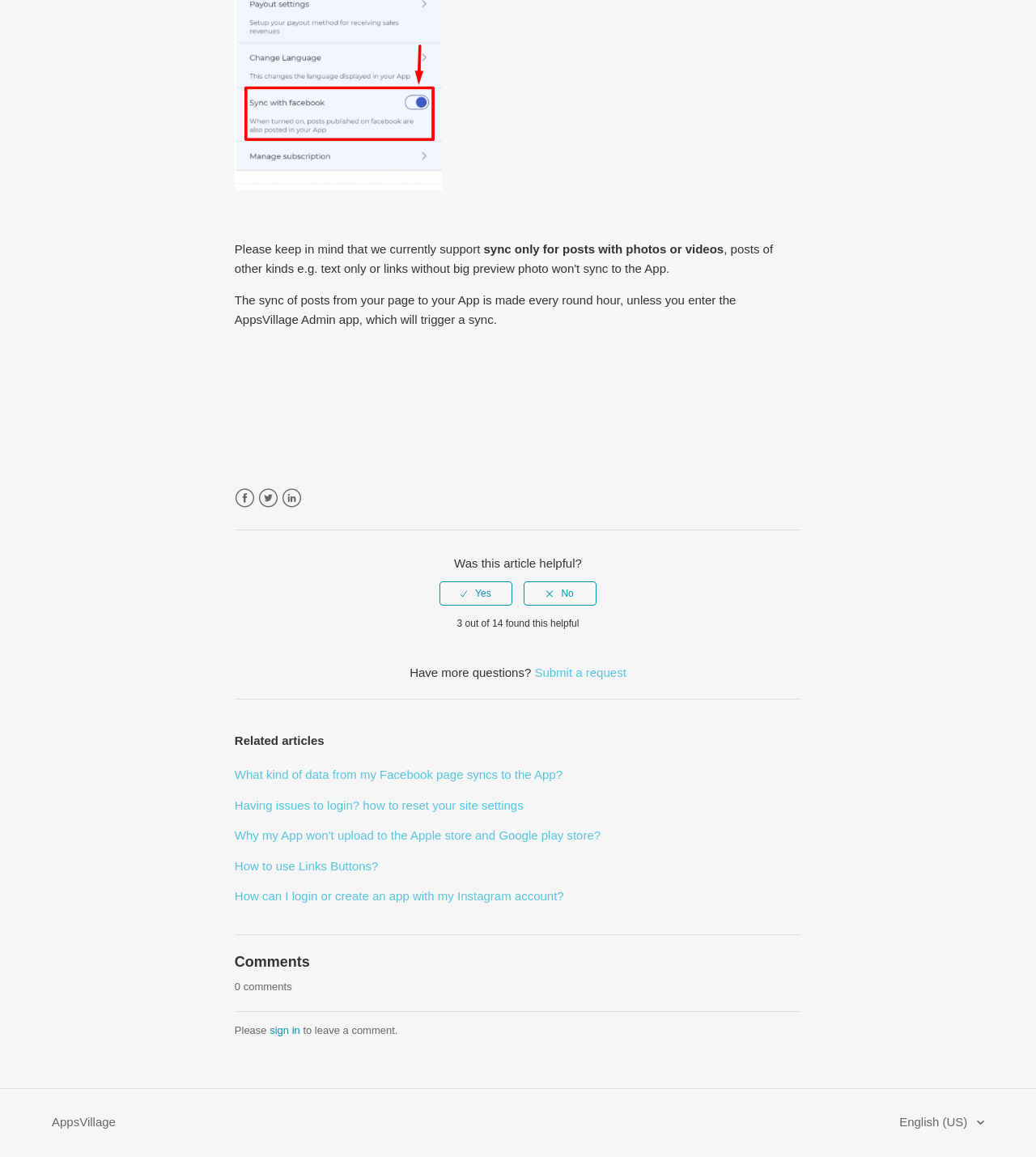Please locate the bounding box coordinates of the region I need to click to follow this instruction: "Change language to English (US)".

[0.868, 0.962, 0.95, 0.979]